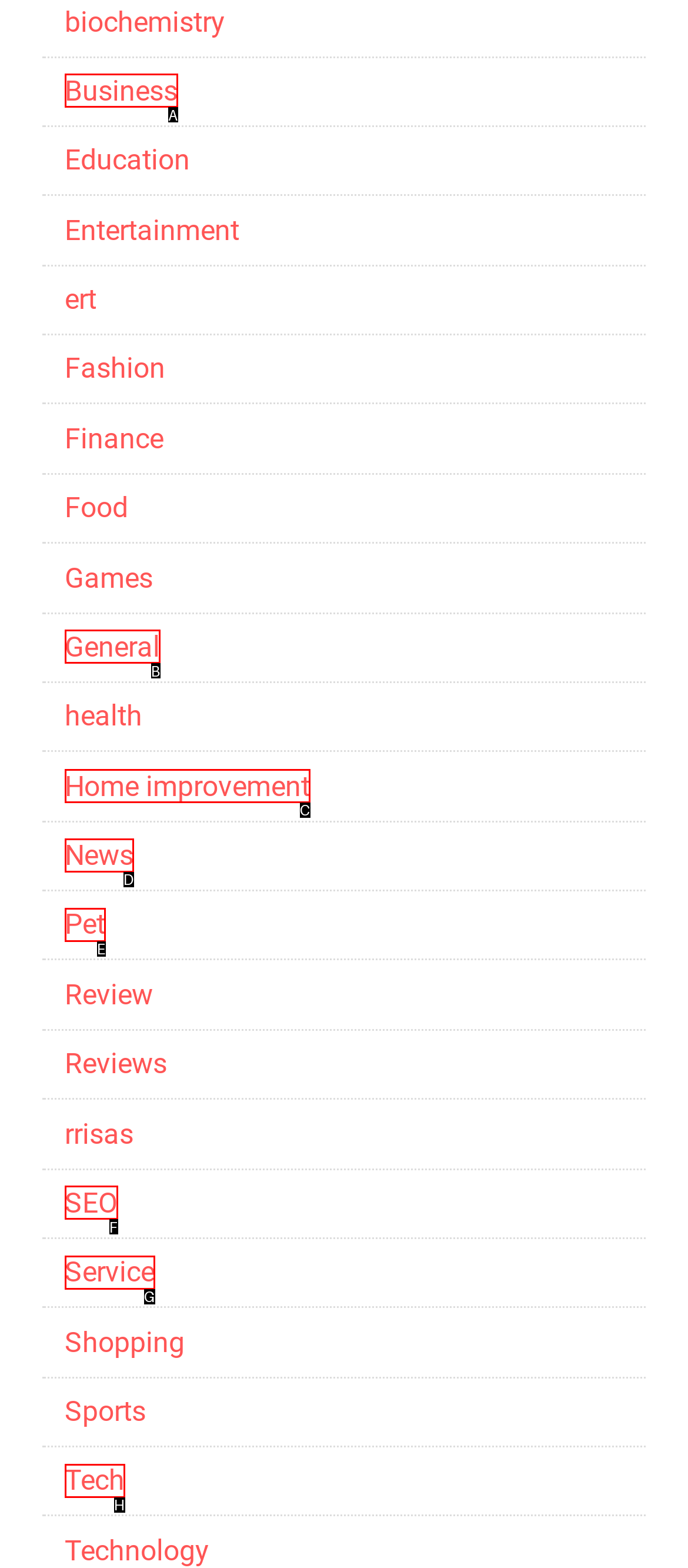Select the option that aligns with the description: Home improvement
Respond with the letter of the correct choice from the given options.

C